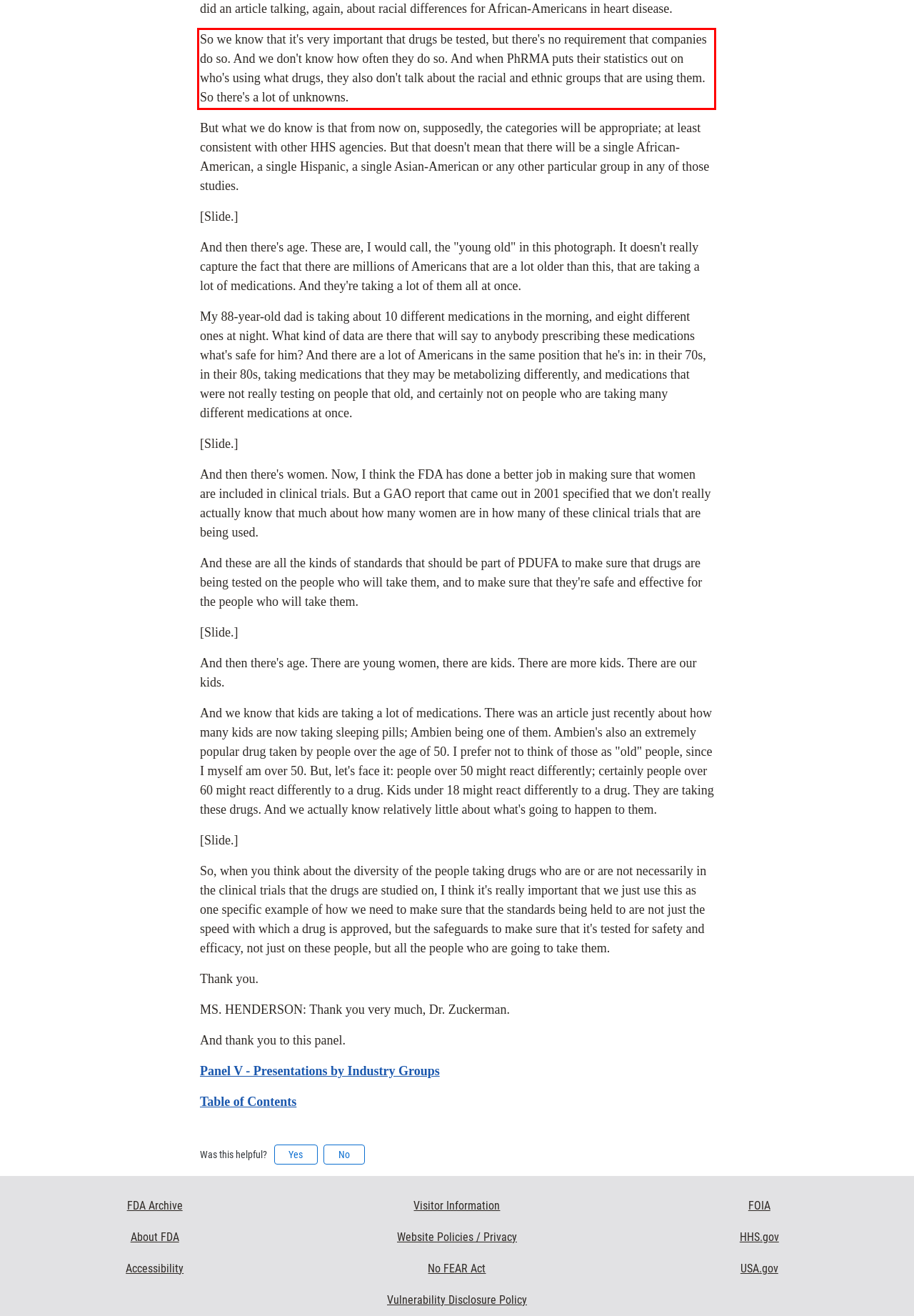Given a screenshot of a webpage with a red bounding box, extract the text content from the UI element inside the red bounding box.

So we know that it's very important that drugs be tested, but there's no requirement that companies do so. And we don't know how often they do so. And when PhRMA puts their statistics out on who's using what drugs, they also don't talk about the racial and ethnic groups that are using them. So there's a lot of unknowns.